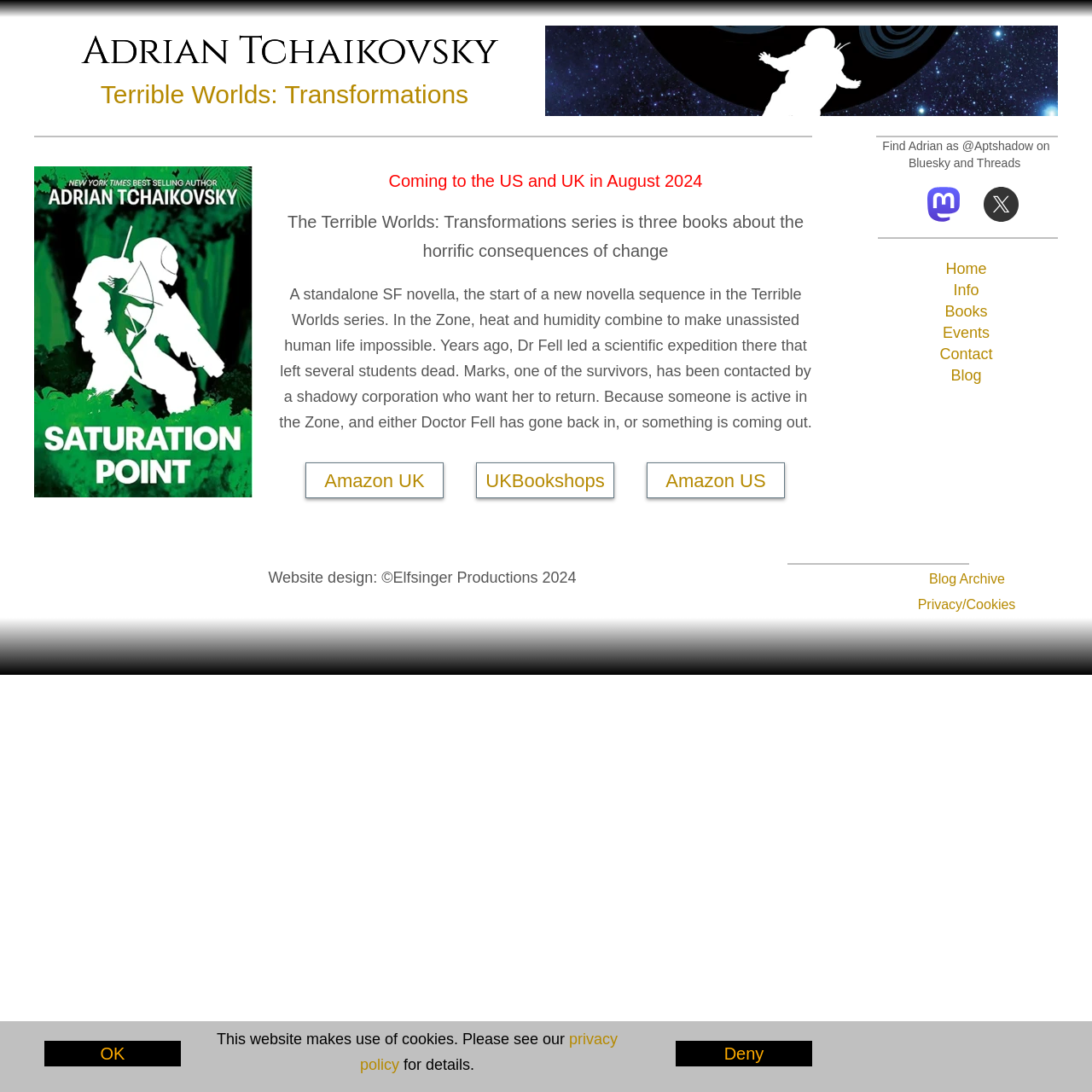Specify the bounding box coordinates of the element's area that should be clicked to execute the given instruction: "Buy on Amazon UK". The coordinates should be four float numbers between 0 and 1, i.e., [left, top, right, bottom].

[0.28, 0.424, 0.405, 0.466]